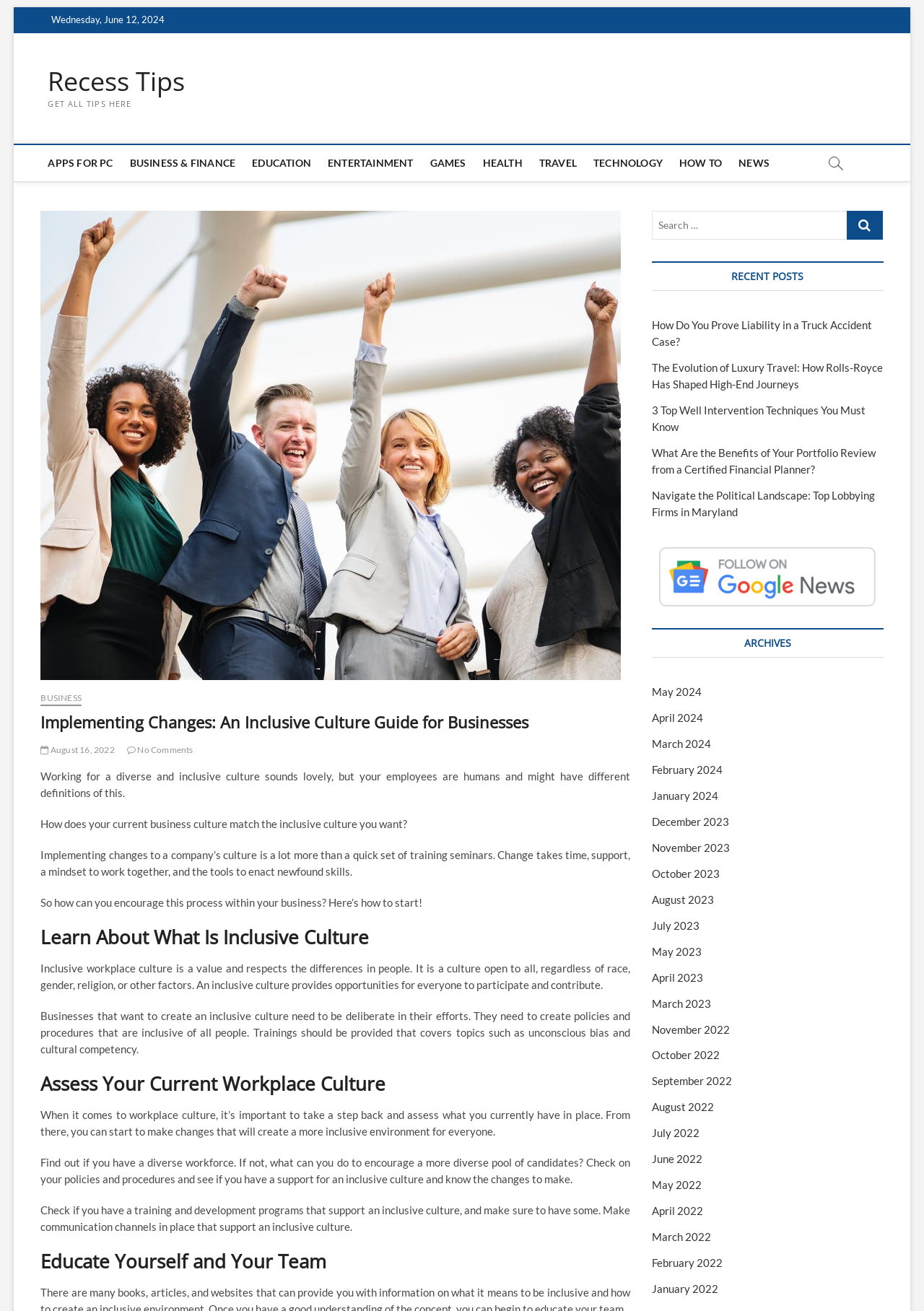How many recent posts are listed on the page?
Please provide a comprehensive answer based on the details in the screenshot.

I scrolled down to the 'RECENT POSTS' section and counted the number of link elements inside it. There are 5 links, each corresponding to a recent post.